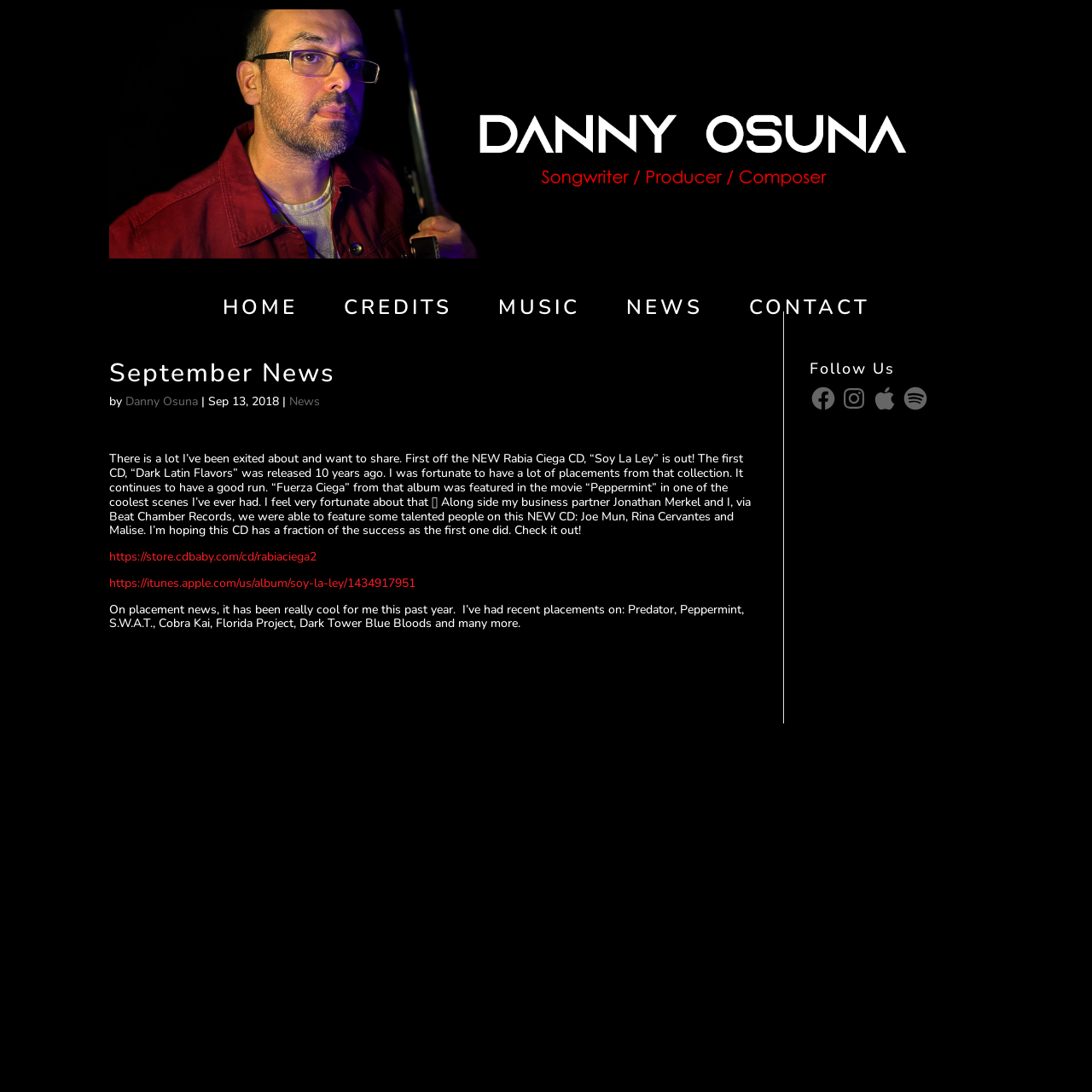Determine the bounding box coordinates of the clickable region to carry out the instruction: "Filter hotels by price".

None